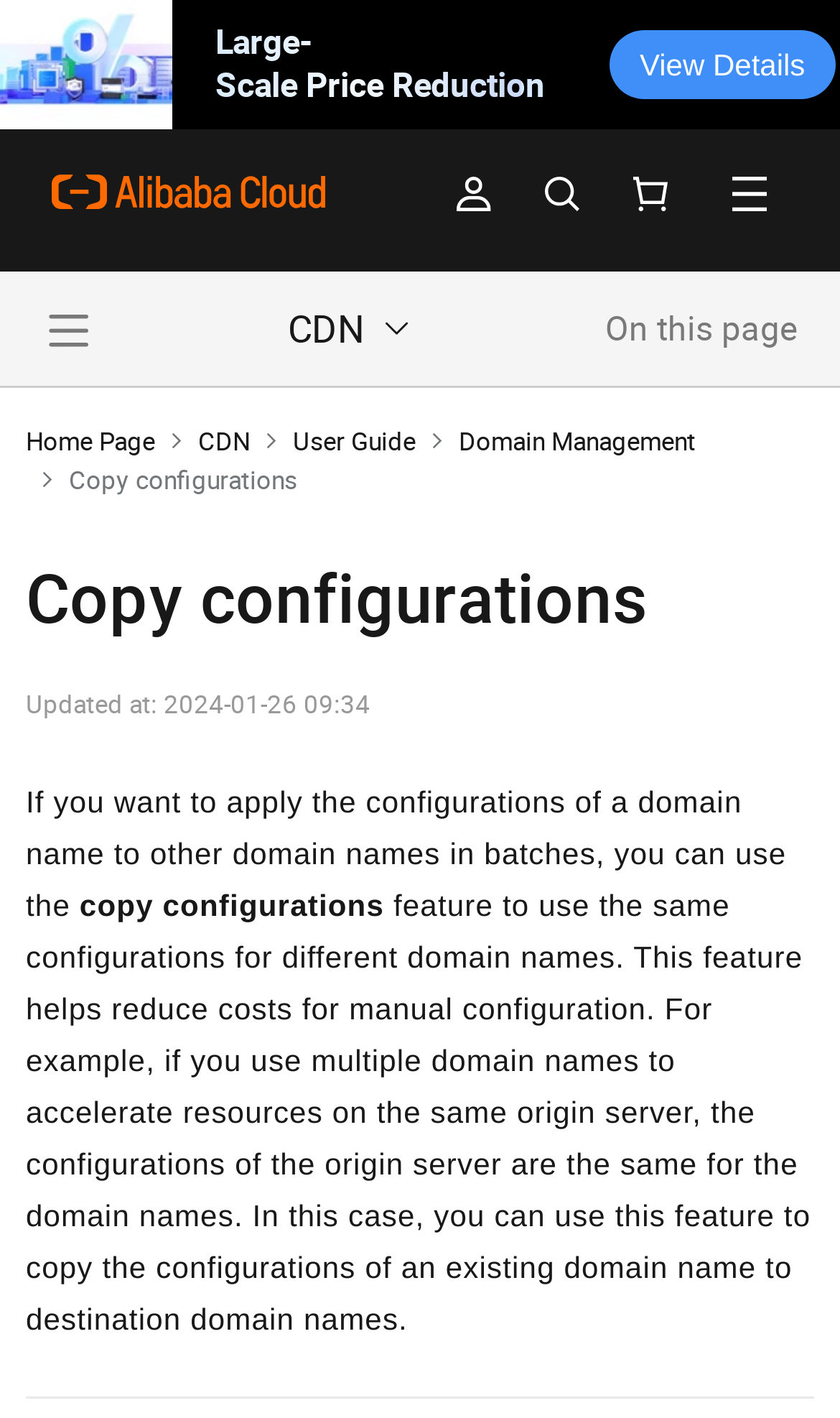What is the benefit of using the 'Copy configurations' feature?
Refer to the image and answer the question using a single word or phrase.

Saves time and effort